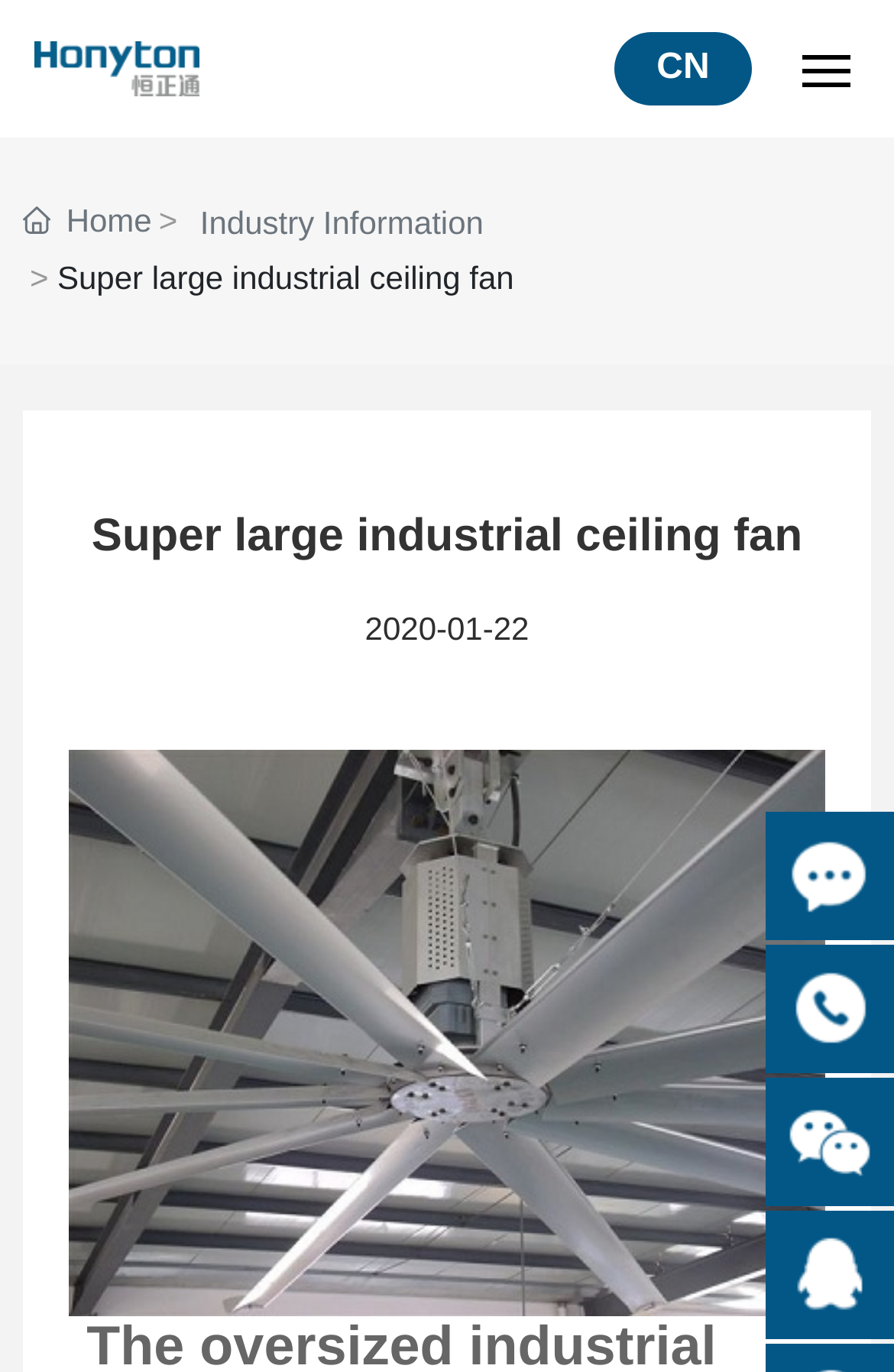Please locate the bounding box coordinates for the element that should be clicked to achieve the following instruction: "Click on the Honyton link". Ensure the coordinates are given as four float numbers between 0 and 1, i.e., [left, top, right, bottom].

[0.038, 0.03, 0.223, 0.071]